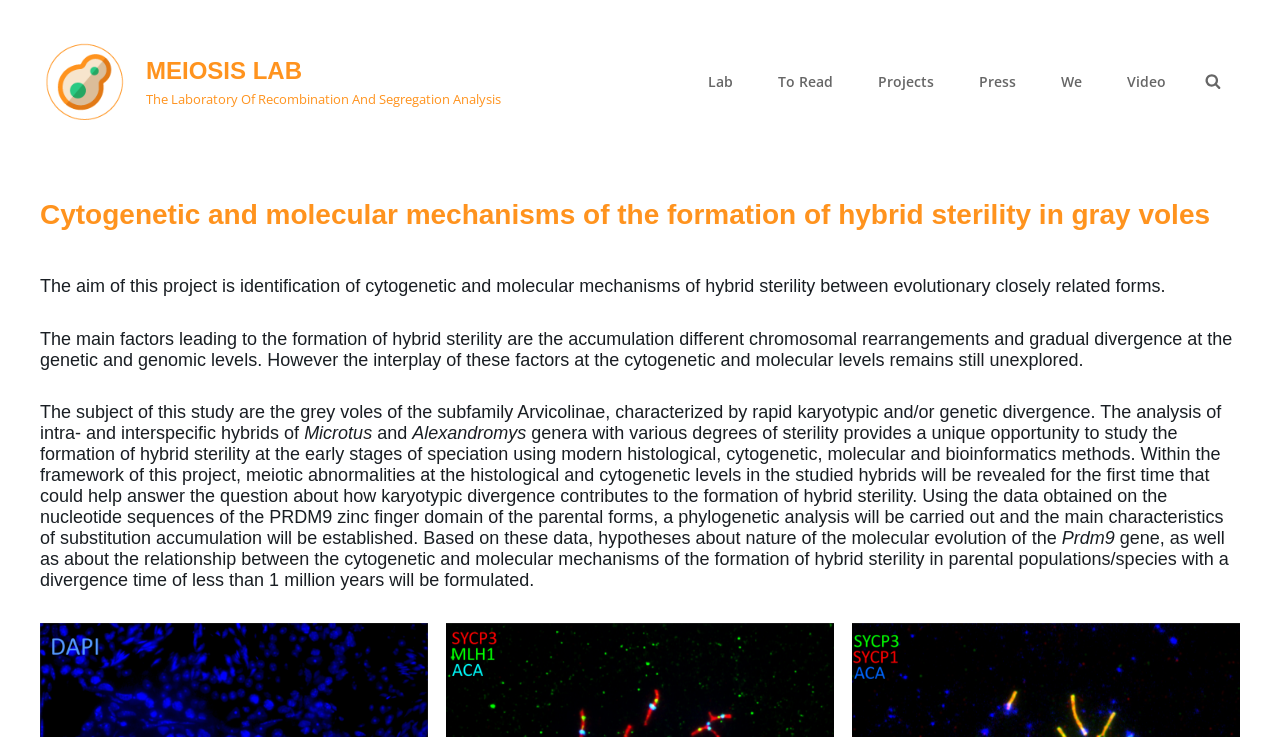Give a detailed account of the webpage, highlighting key information.

The webpage is about the Meiosis Lab, specifically a project focused on identifying cytogenetic and molecular mechanisms of hybrid sterility between evolutionary closely related forms. 

At the top left, there is a link to "Meiosis Lab" accompanied by an image with the same name. Below this, there is a link to "MEIOSIS LAB" in a larger font. To the right of these links, there is a static text describing the laboratory as "The Laboratory Of Recombination And Segregation Analysis".

On the top right, there is a navigation menu labeled "Primary Menu" with six links: "Lab", "To Read", "Projects", "Press", "We", and "Video". Next to this menu, there is a search button.

Below the navigation menu, there is a header section with a heading that reads "Cytogenetic and molecular mechanisms of the formation of hybrid sterility in gray voles". 

The main content of the webpage is divided into four paragraphs. The first paragraph describes the aim of the project, which is to identify cytogenetic and molecular mechanisms of hybrid sterility. The second paragraph explains the main factors leading to the formation of hybrid sterility, including chromosomal rearrangements and genetic divergence. 

The third paragraph introduces the subject of the study, which are grey voles of the subfamily Arvicolinae, and explains that the analysis of intra- and interspecific hybrids provides a unique opportunity to study the formation of hybrid sterility. The fourth paragraph describes the methods that will be used in the study, including histological, cytogenetic, molecular, and bioinformatics methods, and explains that the study will reveal meiotic abnormalities and carry out a phylogenetic analysis.